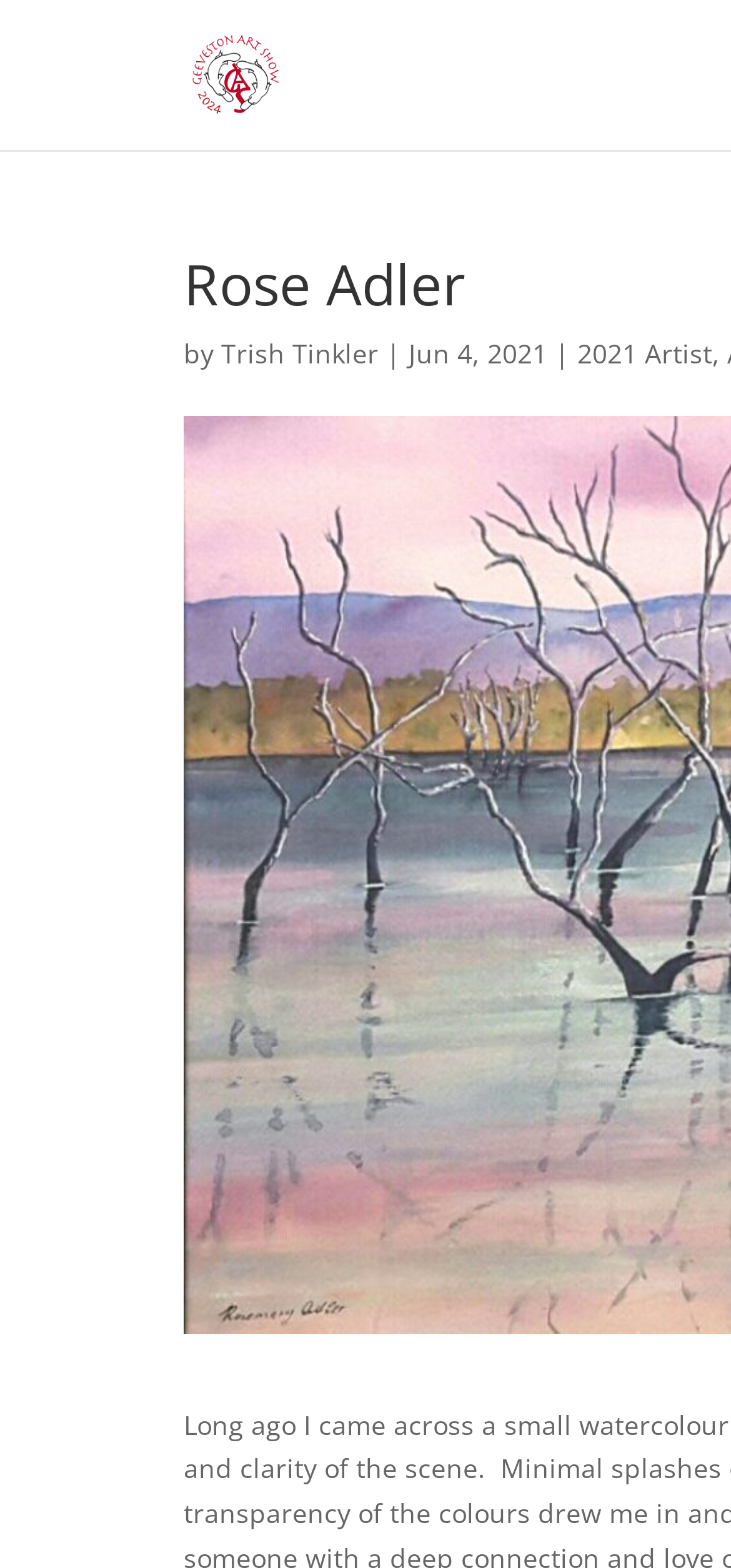Provide a one-word or short-phrase answer to the question:
When was the article published?

Jun 4, 2021